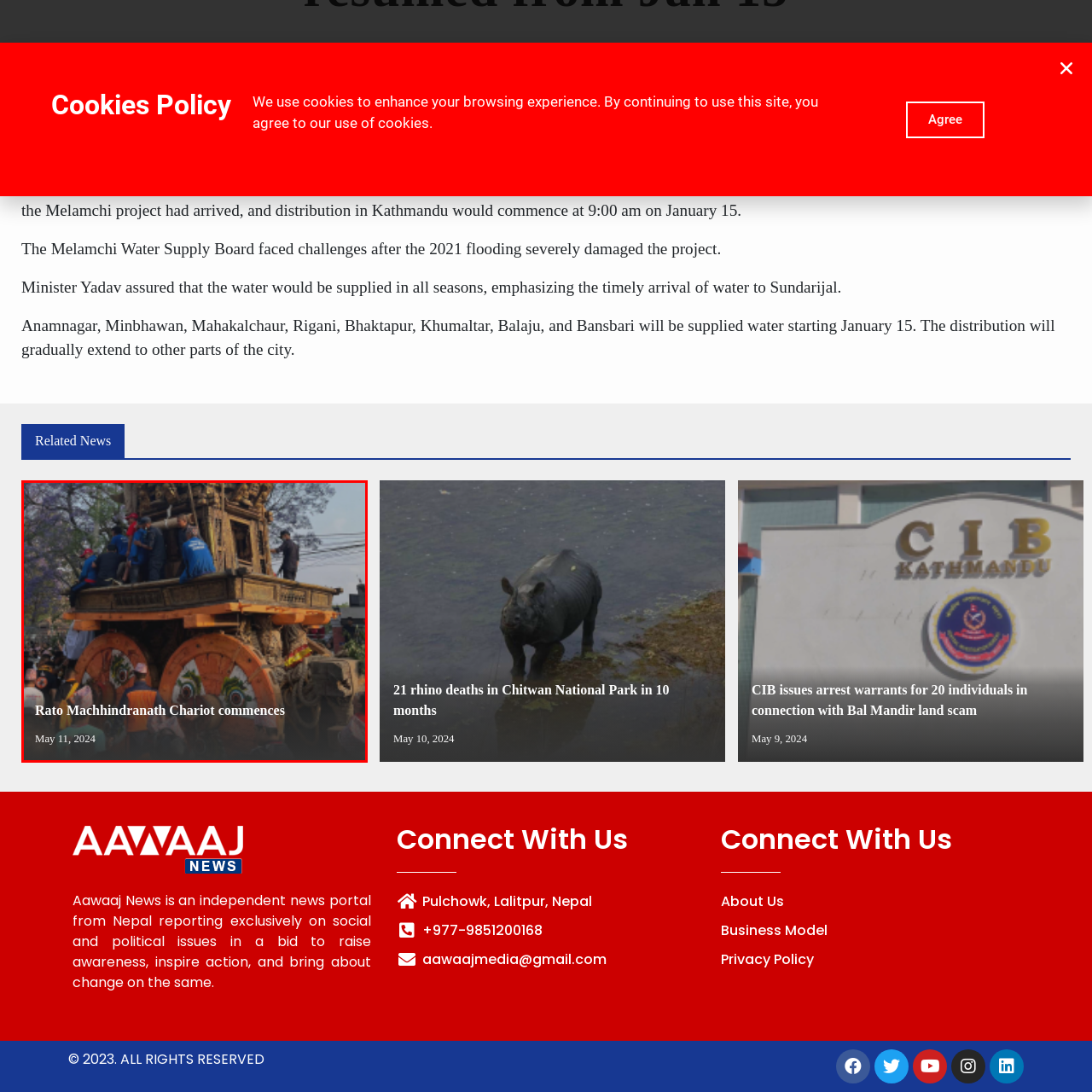Give an in-depth explanation of the image captured within the red boundary.

The image depicts the vibrant and festive atmosphere of the Rato Machhindranath Chariot procession, set to commence on May 11, 2024. In this moment captured, several individuals are actively engaged in preparing the majestic chariot, characterized by its intricate carvings and vibrant decorations. The scene is bustling with energy, as participants in blue shirts work harmoniously, highlighting the communal spirit of the event. This annual tradition is celebrated in Nepal, emphasizing cultural heritage and religious significance, drawing together locals and visitors alike. The background suggests a lively urban setting, further enhancing the ambiance of this cherished festival.